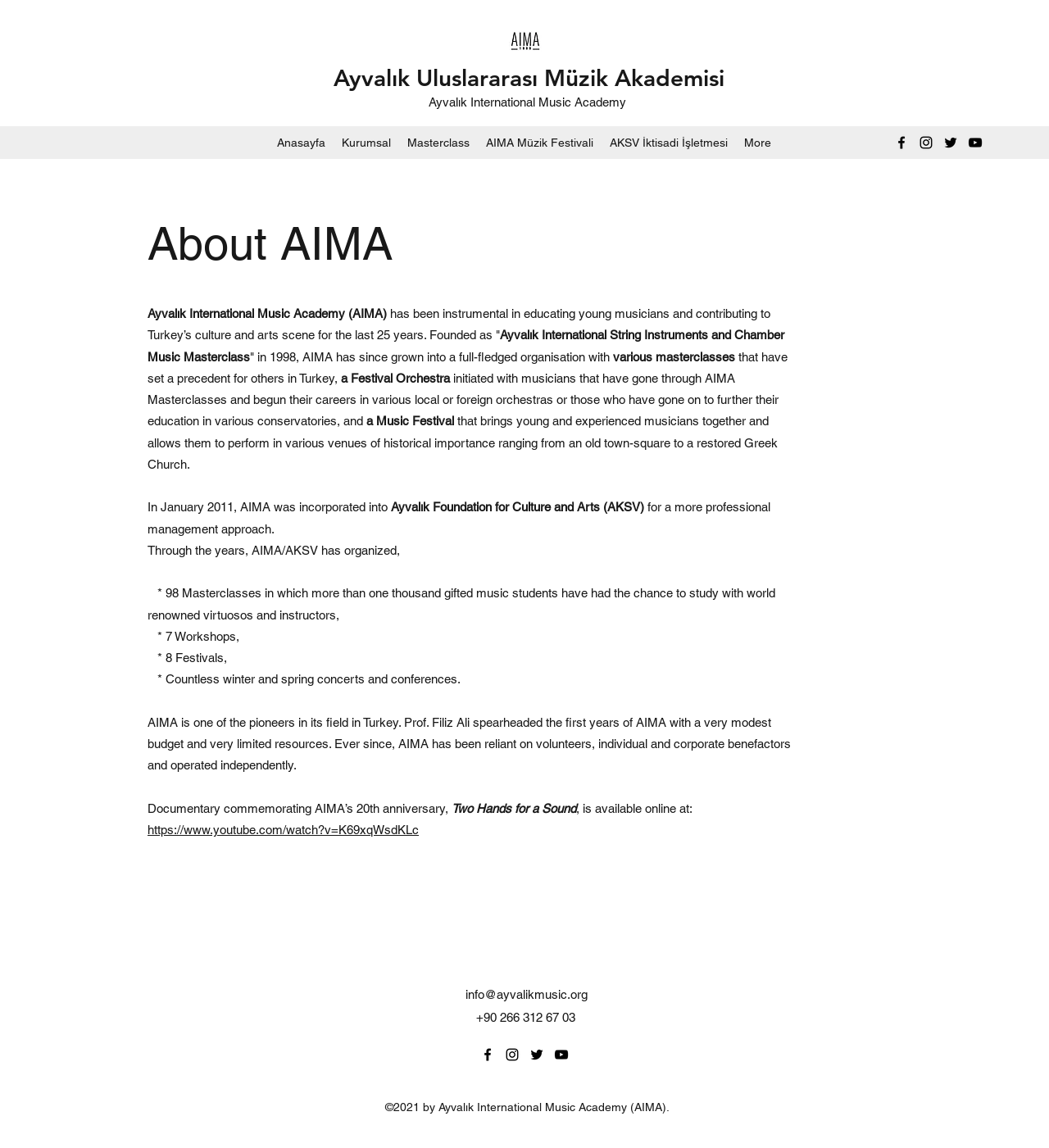Using the information in the image, could you please answer the following question in detail:
What is the name of the festival orchestra initiated by AIMA?

I found the answer by reading the StaticText element that mentions 'a Festival Orchestra initiated with musicians that have gone through AIMA Masterclasses and begun their careers in various local or foreign orchestras or those who have gone on to further their education in various conservatories, and'.